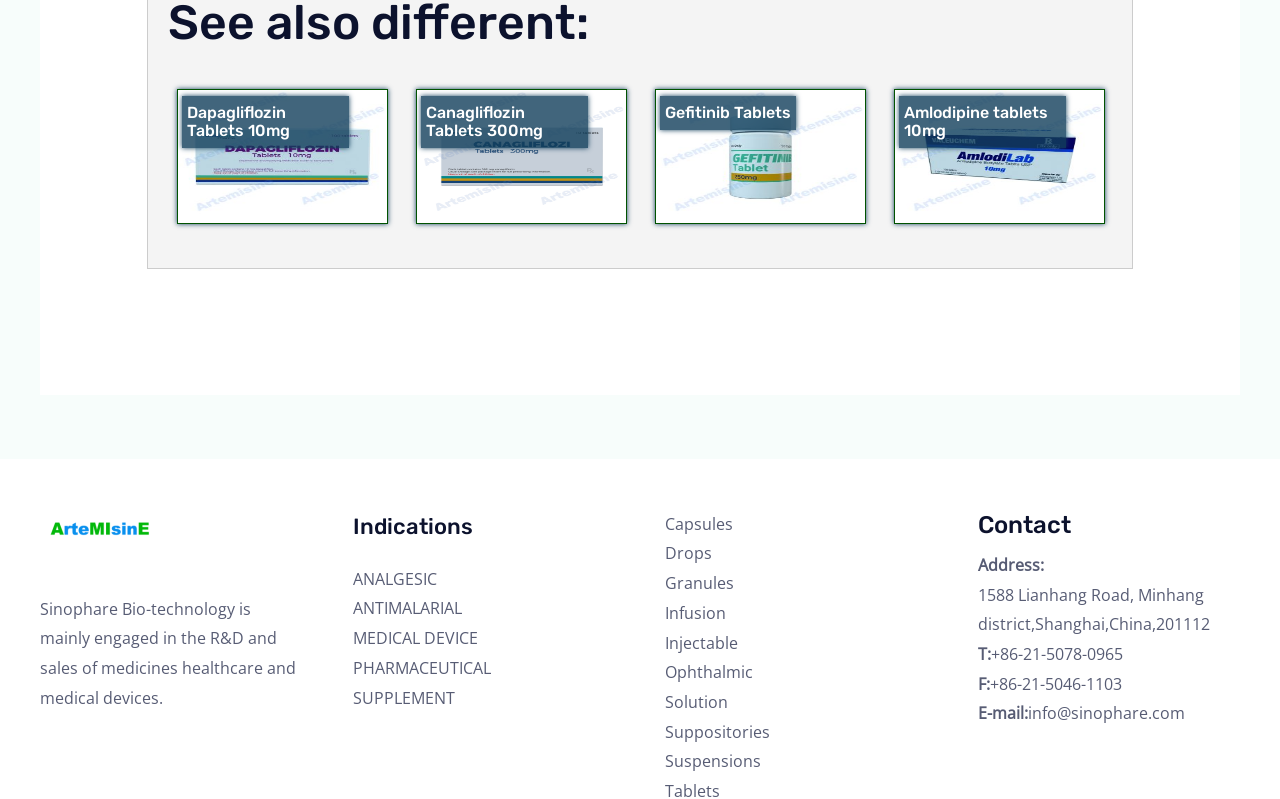Locate the bounding box coordinates of the UI element described by: "ANTIMALARIAL". Provide the coordinates as four float numbers between 0 and 1, formatted as [left, top, right, bottom].

[0.275, 0.748, 0.361, 0.775]